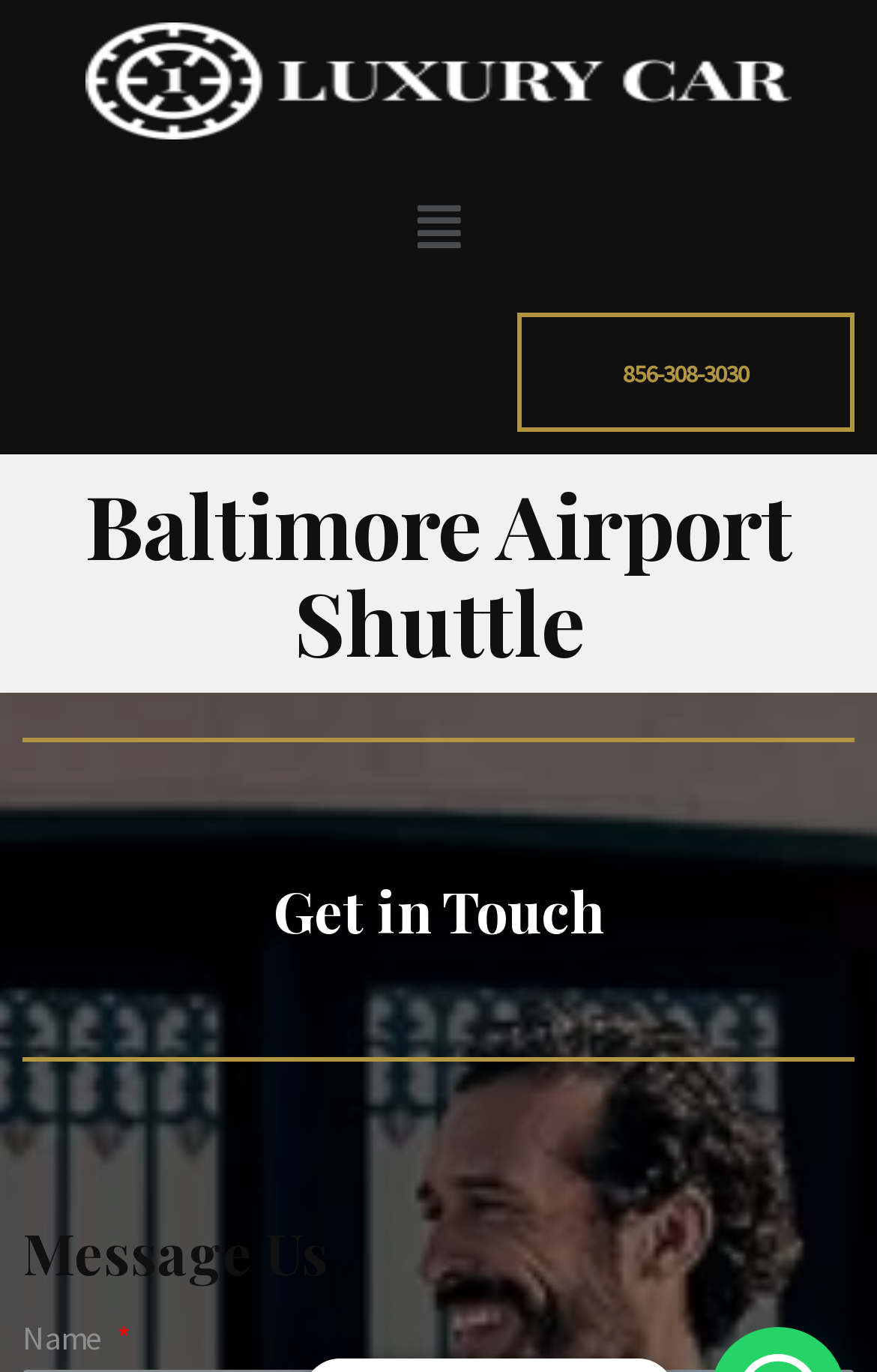Generate a thorough caption that explains the contents of the webpage.

The webpage is about 1 Luxury Car's Exclusive Baltimore Airport Shuttle, offering a luxurious travel experience. At the top-left corner, there is an image related to airport taxi transfers. Next to it, on the top-right side, is a menu button with a dropdown icon. Below the image, there is a phone number link, 856-308-3030, which spans across the width of the page.

Underneath the phone number link, there are three headings arranged vertically. The first heading, "Baltimore Airport Shuttle", is located near the top of the page. The second heading, "Get in Touch", is positioned roughly in the middle of the page. The third heading, "Message Us", is placed near the bottom of the page.

Below the "Message Us" heading, there is a static text field labeled "Name", which is likely part of a contact form. Overall, the webpage has a simple and organized structure, with clear headings and concise text.